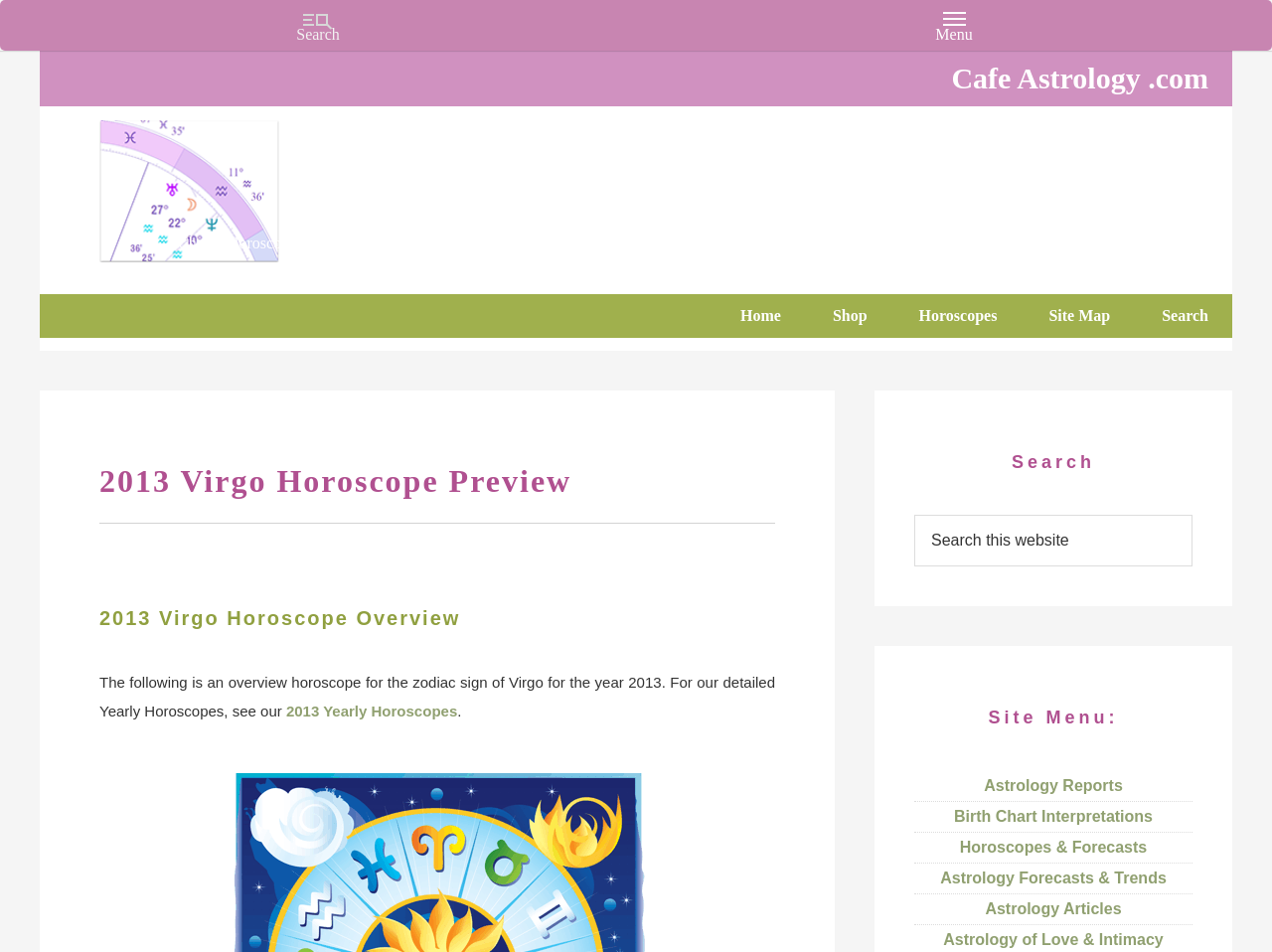What can be searched on the website?
Based on the image, respond with a single word or phrase.

This website